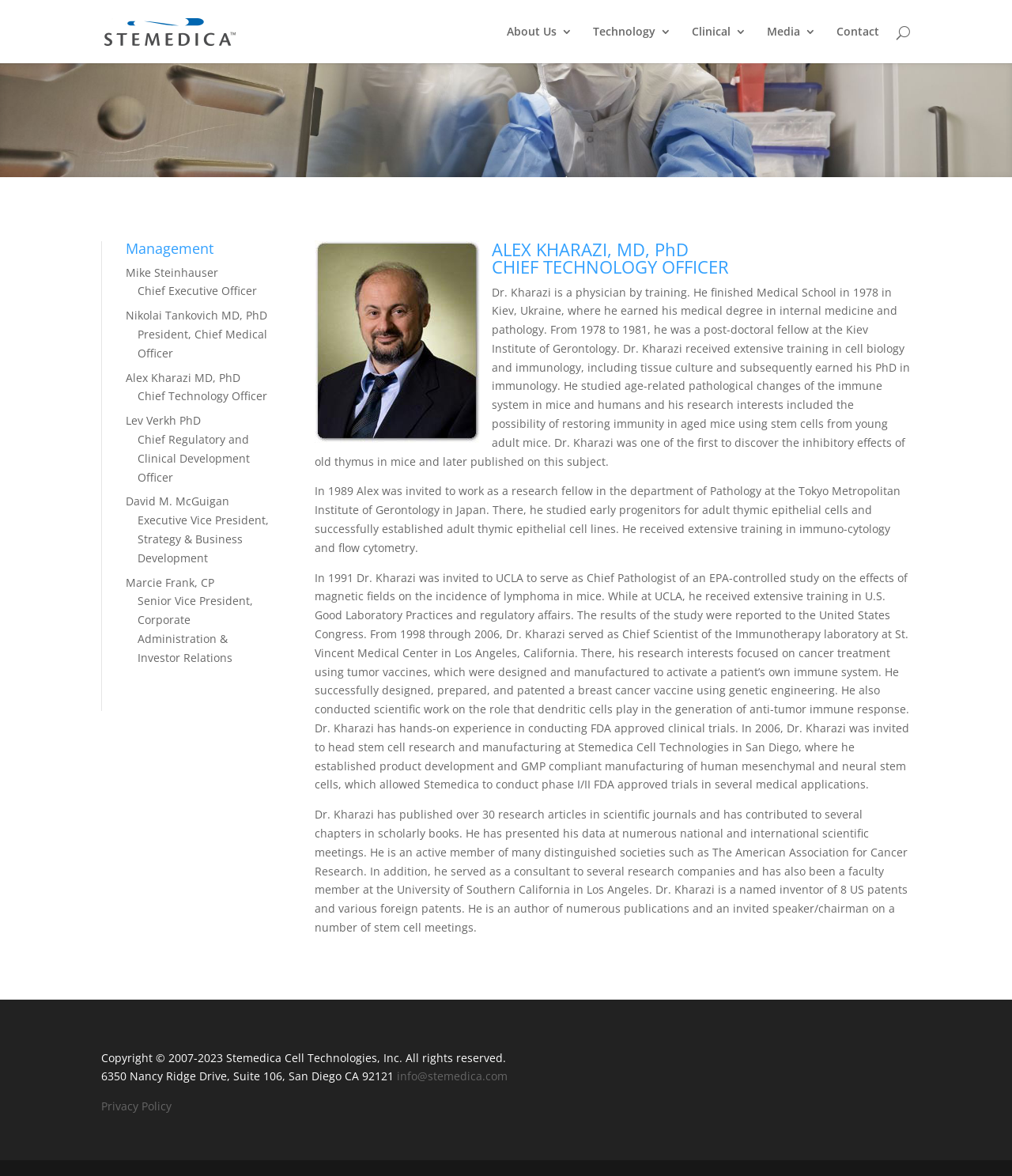With reference to the image, please provide a detailed answer to the following question: Where is Stemedica Cell Technologies located?

The location of Stemedica Cell Technologies can be found at the bottom of the webpage, where it says '6350 Nancy Ridge Drive, Suite 106, San Diego CA 92121'. This is likely the company's address.